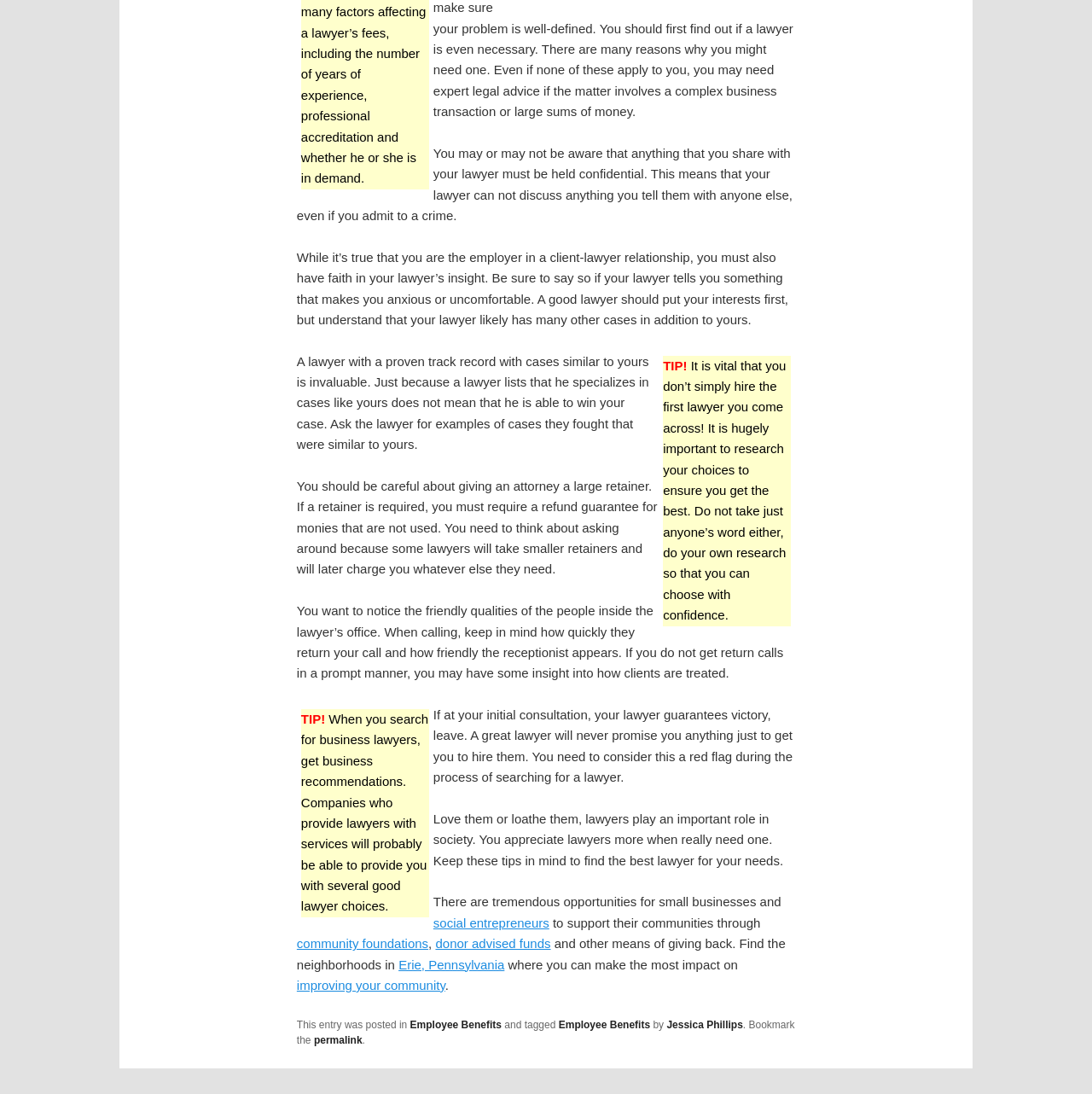What should you notice when calling a lawyer's office?
Identify the answer in the screenshot and reply with a single word or phrase.

How quickly they return your call